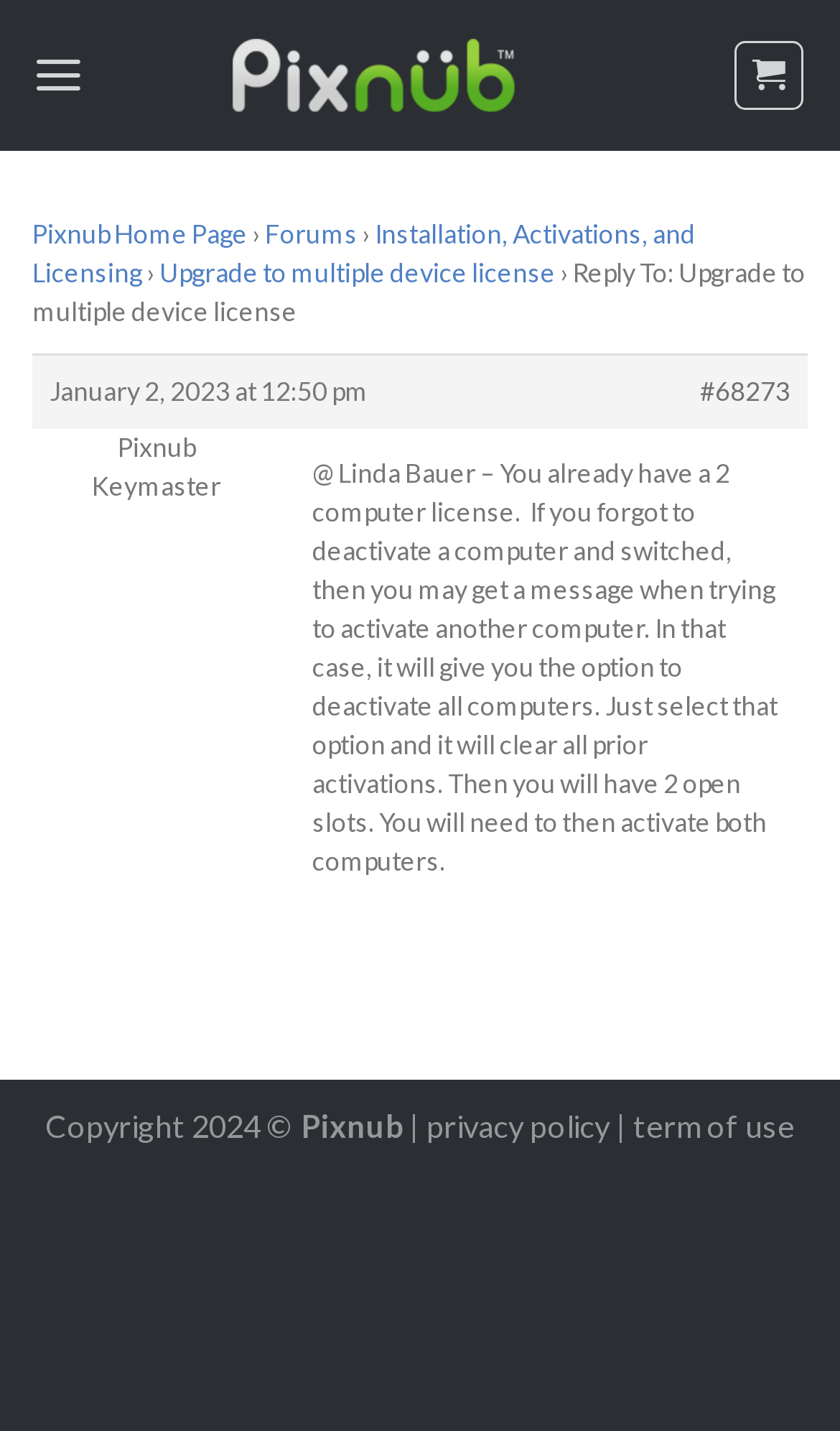Generate a thorough caption that explains the contents of the webpage.

The webpage appears to be a forum or discussion page related to Pixnub, a software or service provider. At the top left, there is a link to the Pixnub homepage, accompanied by a small image of the Pixnub logo. Next to it, there is a menu link. On the top right, there is a link with an icon, possibly a notification or settings button.

Below the top section, there is a main content area that takes up most of the page. The content is divided into sections, with links to different topics, including "Forums", "Installation, Activations, and Licensing", and "Upgrade to multiple device license". There is also a reply thread, indicated by a "›" symbol, which leads to a specific topic, "Upgrade to multiple device license".

Within the reply thread, there is a message addressed to Linda Bauer, explaining how to manage computer licenses. The message is dated January 2, 2023, and includes a link to a specific topic, "#68273". Below the message, there is information about the author, "Pixnub", and their role, "Keymaster".

At the bottom of the page, there is a footer section with copyright information, 2024, and links to "Privacy Policy" and "Term of Use".